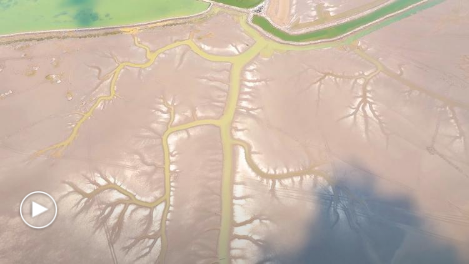Elaborate on the image with a comprehensive description.

This image showcases a stunning aerial view of the Yellow Sea wetland, characterized by intricate patterns formed by winding waterways and rich, textured earth. The landscape features a network of streams and channels that create an almost organic appearance, reminiscent of veins spreading across the terrain. The interplay of light and shadow enhances the visual depth, with the vibrant greens of adjacent water contrasting against the muted browns and tans of the wetland topography. This captivating photograph is part of a feature titled "Are these veins? A Chinese Dragon? No, it's the Yellow Sea wetland!" highlighting the ecological significance and beauty of this unique area. A play button indicates the availability of a video, providing further insights into the wonders of this natural environment.